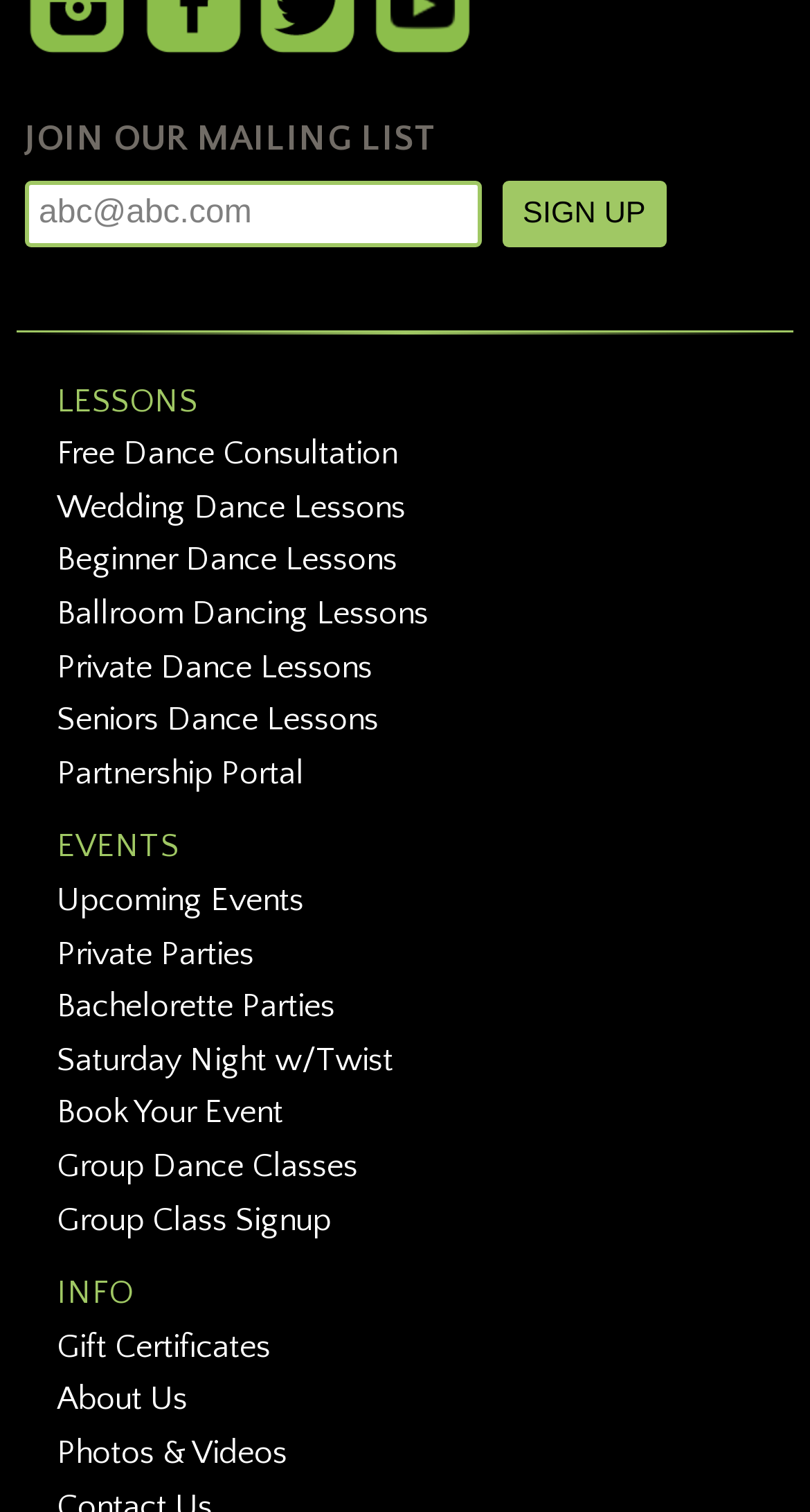Indicate the bounding box coordinates of the clickable region to achieve the following instruction: "Enter email address."

[0.03, 0.119, 0.594, 0.163]